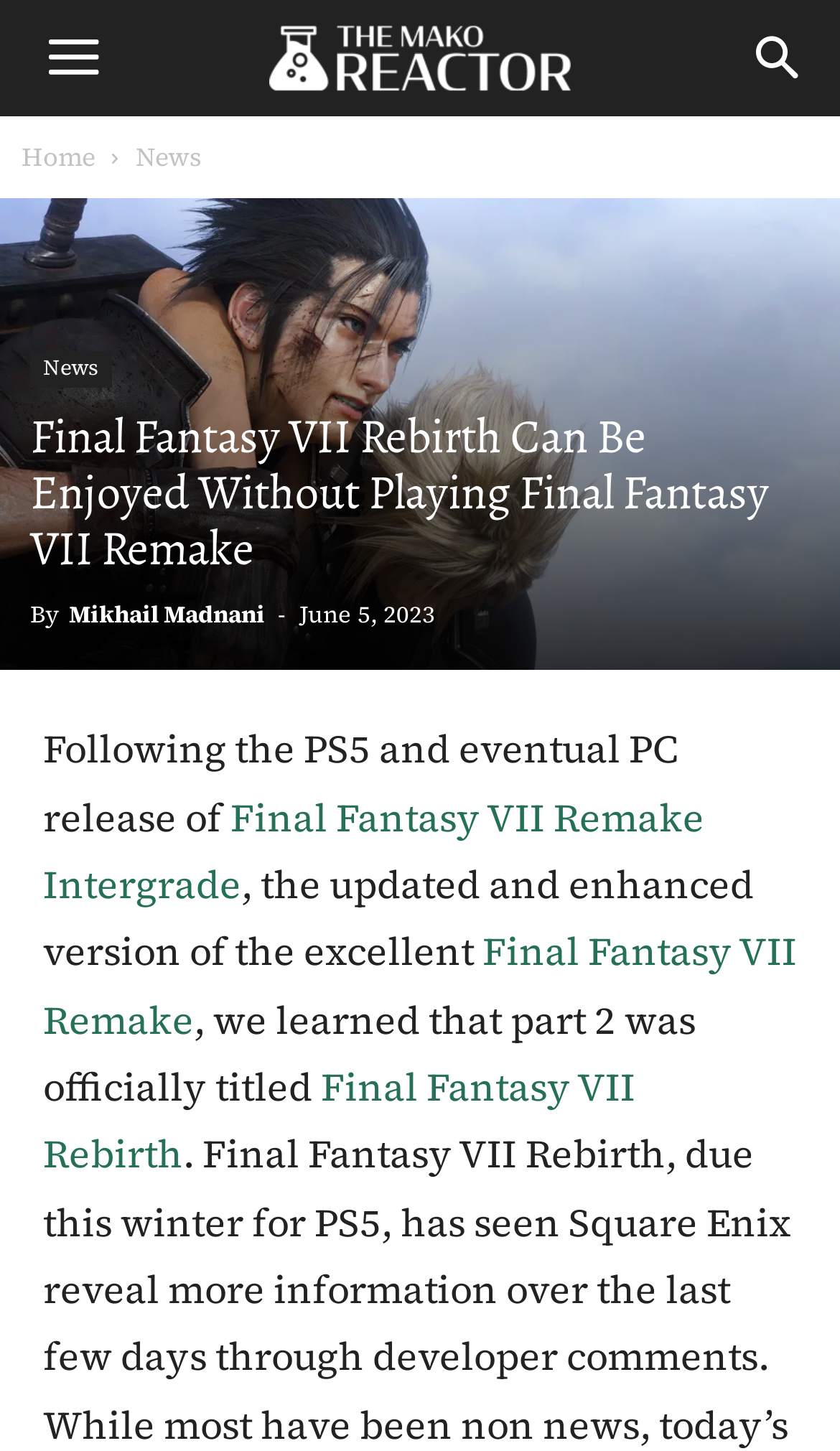Please use the details from the image to answer the following question comprehensively:
What is the name of the previous game in the series?

The article mentions 'Following the PS5 and eventual PC release of Final Fantasy VII Remake Intergrade', indicating that Final Fantasy VII Remake is the previous game in the series.